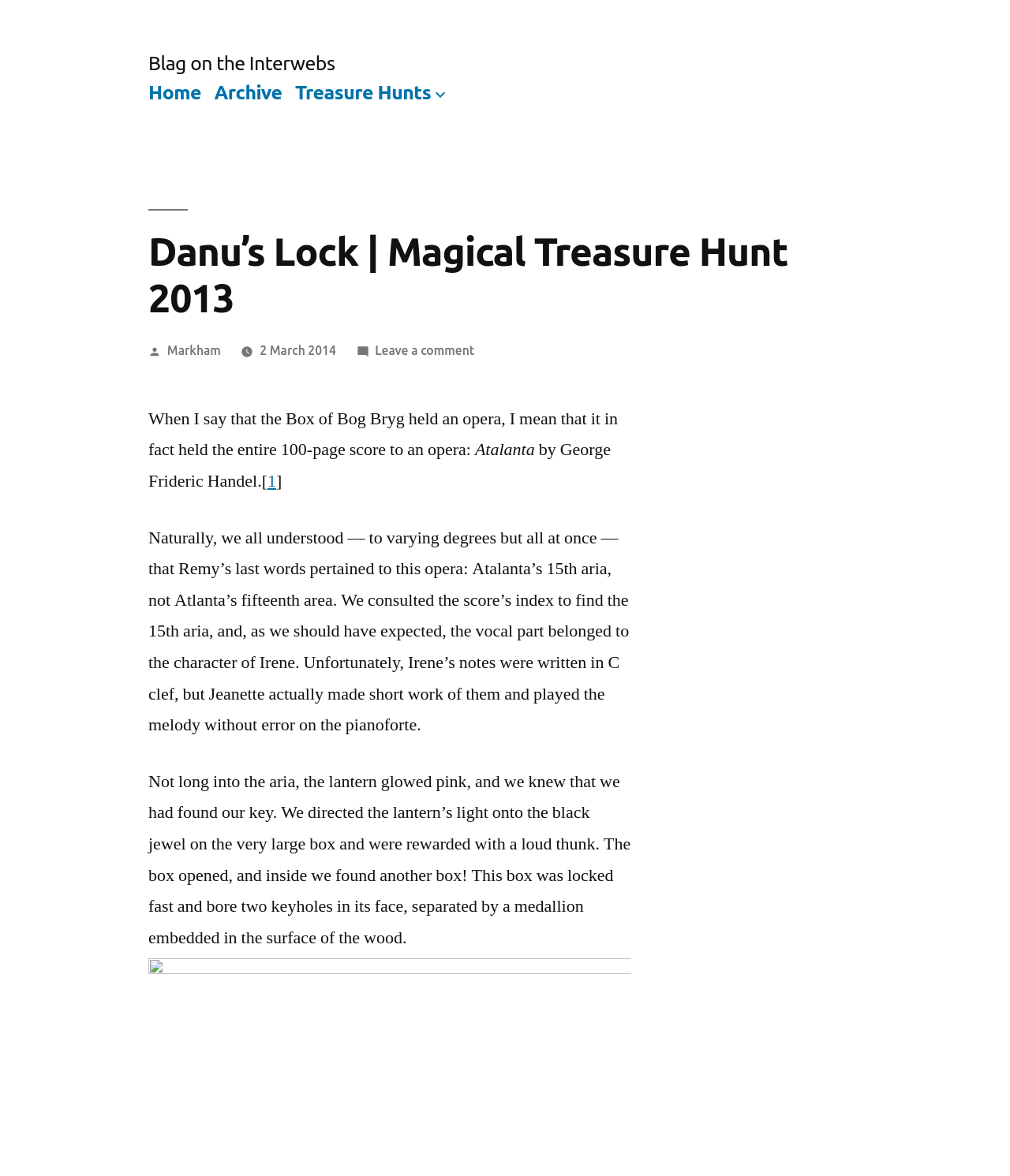What is the name of the author of the post?
From the image, respond using a single word or phrase.

Markham